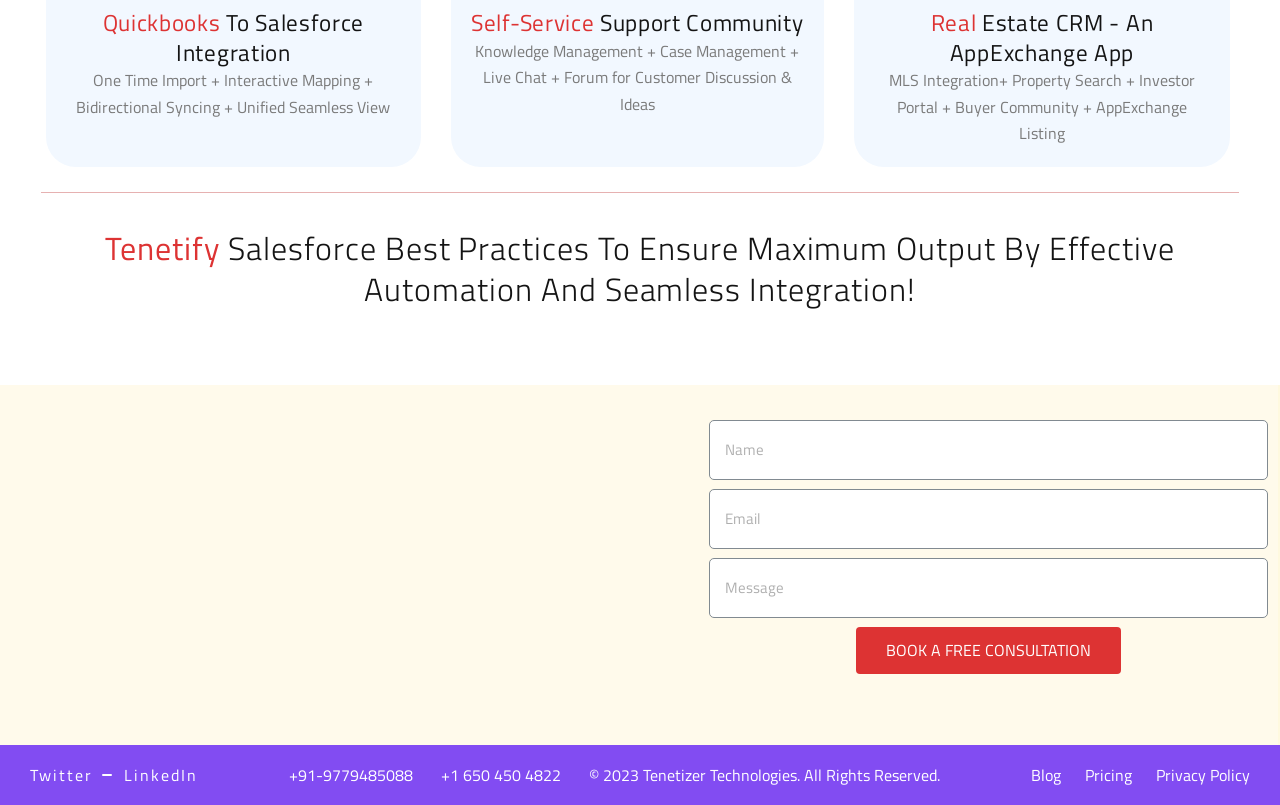Identify the bounding box coordinates for the UI element that matches this description: "LinkedIn".

[0.097, 0.947, 0.155, 0.977]